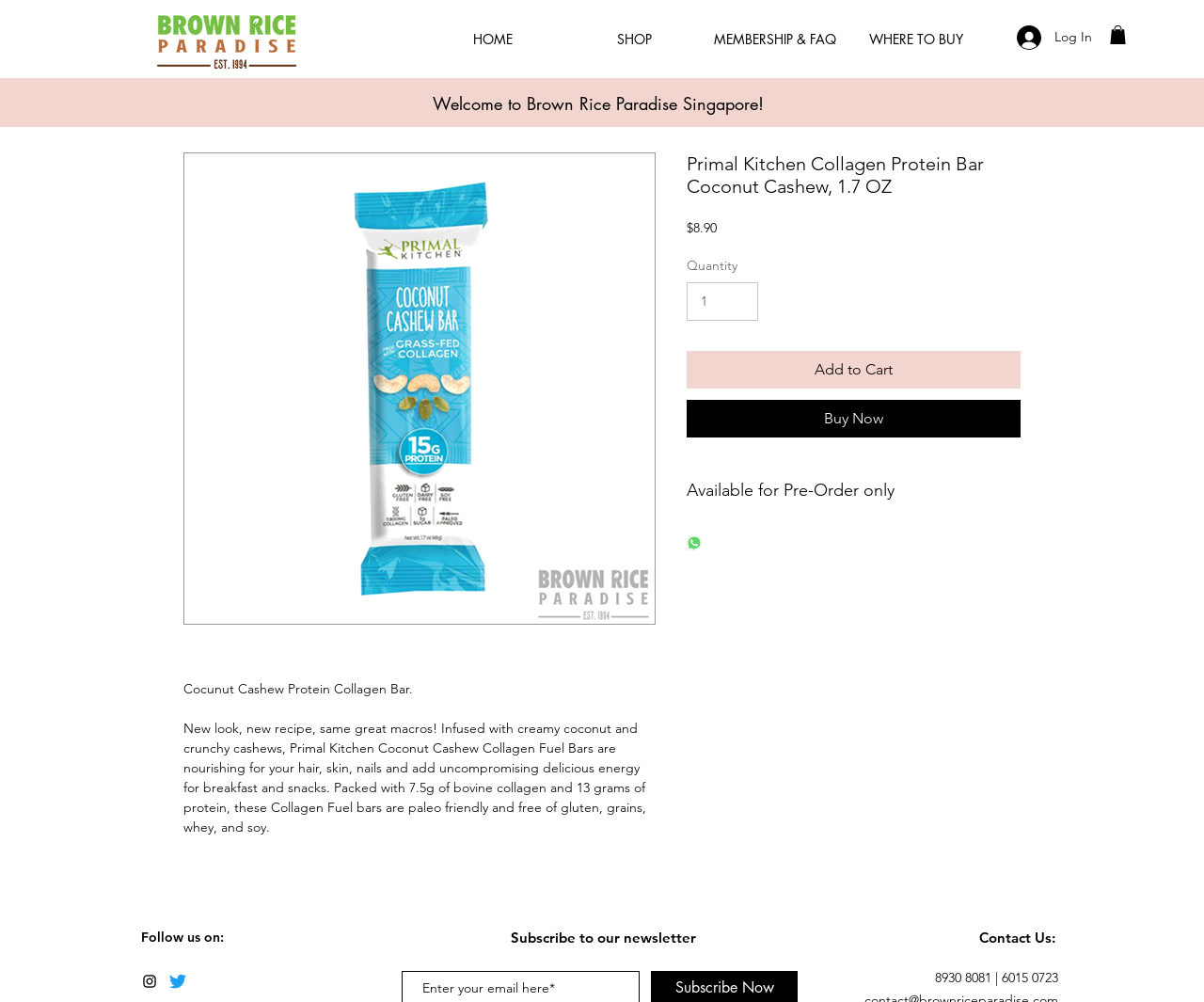Locate the UI element described by input value="1" aria-label="Quantity" value="1" in the provided webpage screenshot. Return the bounding box coordinates in the format (top-left x, top-left y, bottom-right x, bottom-right y), ensuring all values are between 0 and 1.

[0.57, 0.282, 0.63, 0.32]